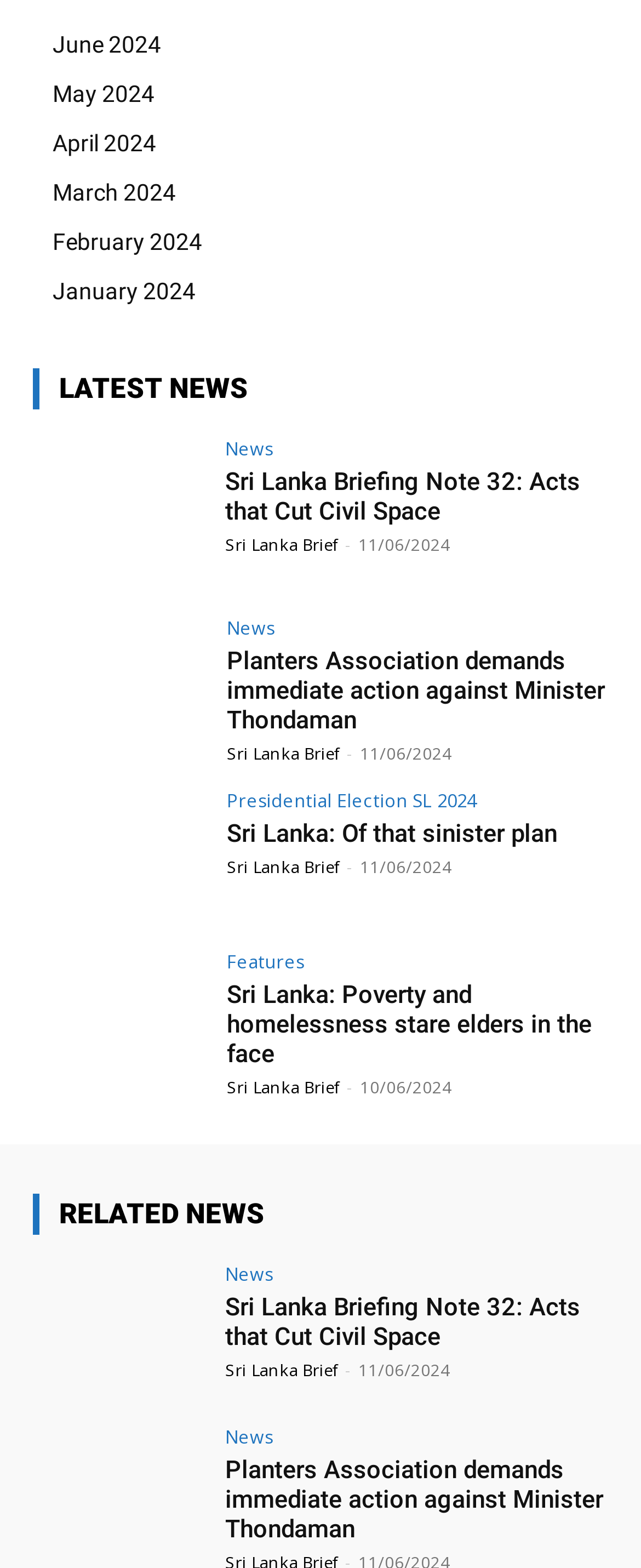What is the latest news briefing note about?
Based on the image, give a concise answer in the form of a single word or short phrase.

Acts that Cut Civil Space